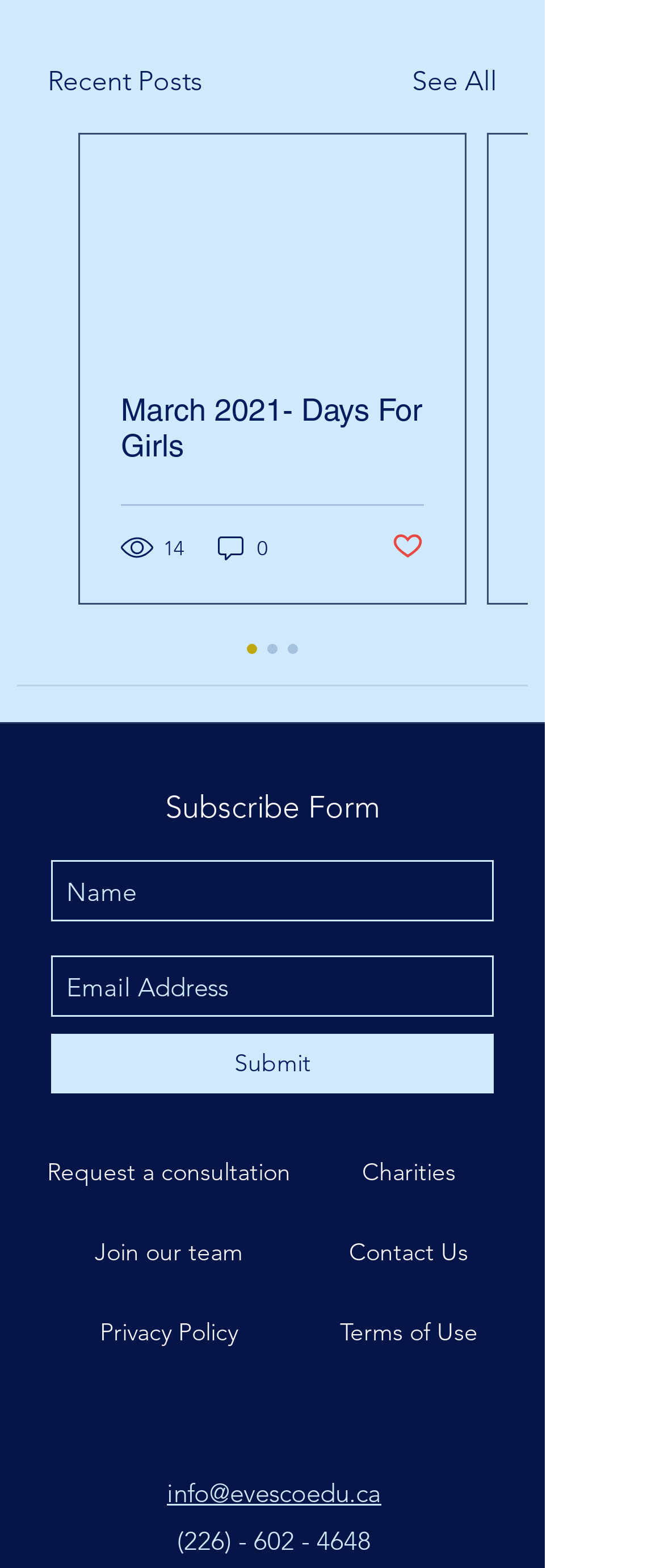Locate the bounding box coordinates of the element I should click to achieve the following instruction: "Click on Facebook".

[0.349, 0.905, 0.4, 0.927]